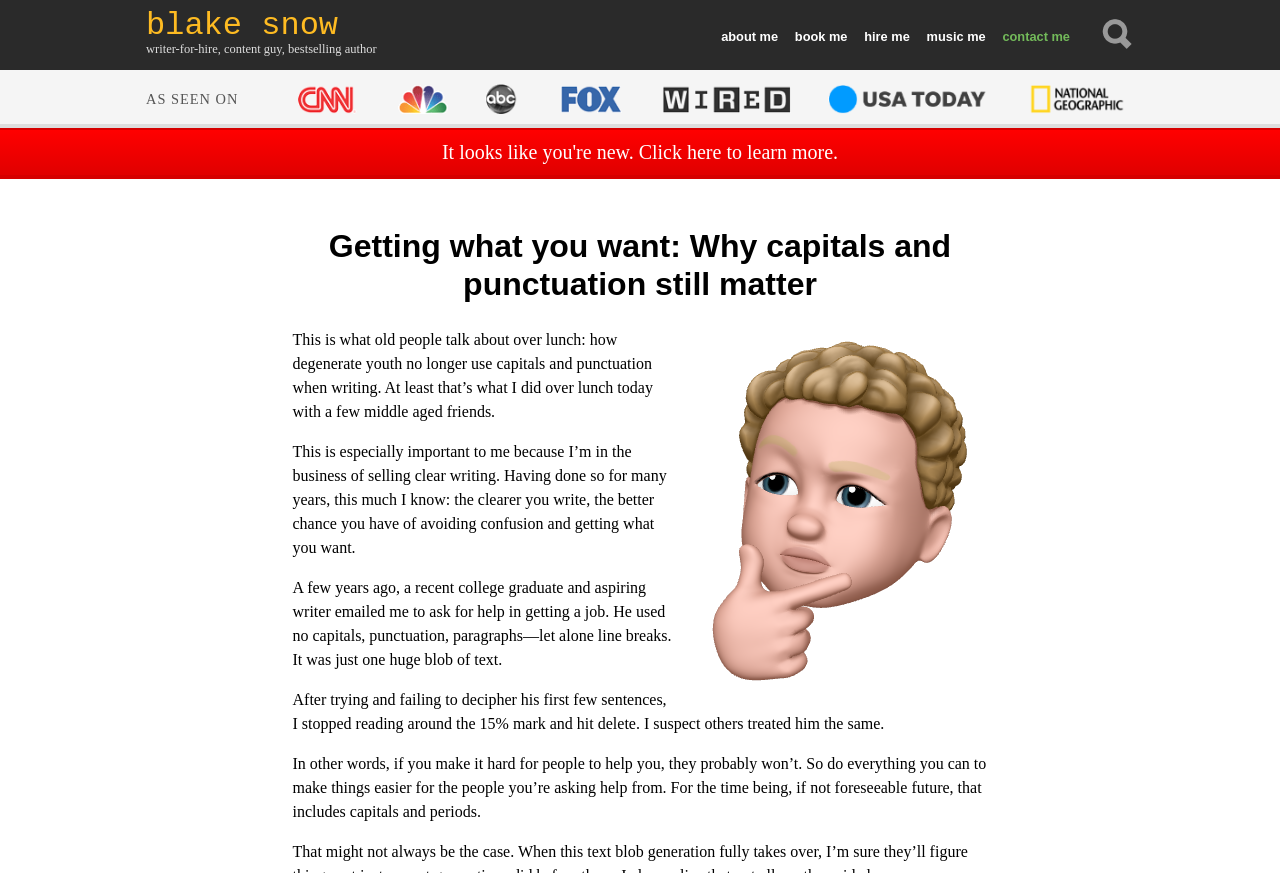Generate an in-depth caption that captures all aspects of the webpage.

This webpage is about Blake Snow, a writer-for-hire, bestselling author, and executive content advisor. At the top left, there is a link to "Blake Snow" with a heading of the same name. Below it, there is a heading that describes Blake Snow as a "writer-for-hire, content guy, bestselling author". 

On the top right, there are five links: "about me", "book me", "hire me", "music me", and "contact me". These links are aligned horizontally and are relatively close to each other.

Below the links, there is a large image with a caption "CNN, NBC, ABC, Fox, Wired, Yahoo!, BusinessWeek, Wall Street Journal", indicating that Blake Snow has been featured in these prominent media outlets.

On the left side of the page, there is a section with a heading "Getting what you want: Why capitals and punctuation still matter". This section contains a link to the same title and four paragraphs of text. The text discusses the importance of using capitals and punctuation in writing, citing an example of a job applicant who failed to get a response due to poor writing skills. The author emphasizes the need to make things easy for others to help you by using proper writing techniques.

At the very top right, there is a small link with no text, and at the bottom of the page, there is a link that invites new visitors to learn more about the site.